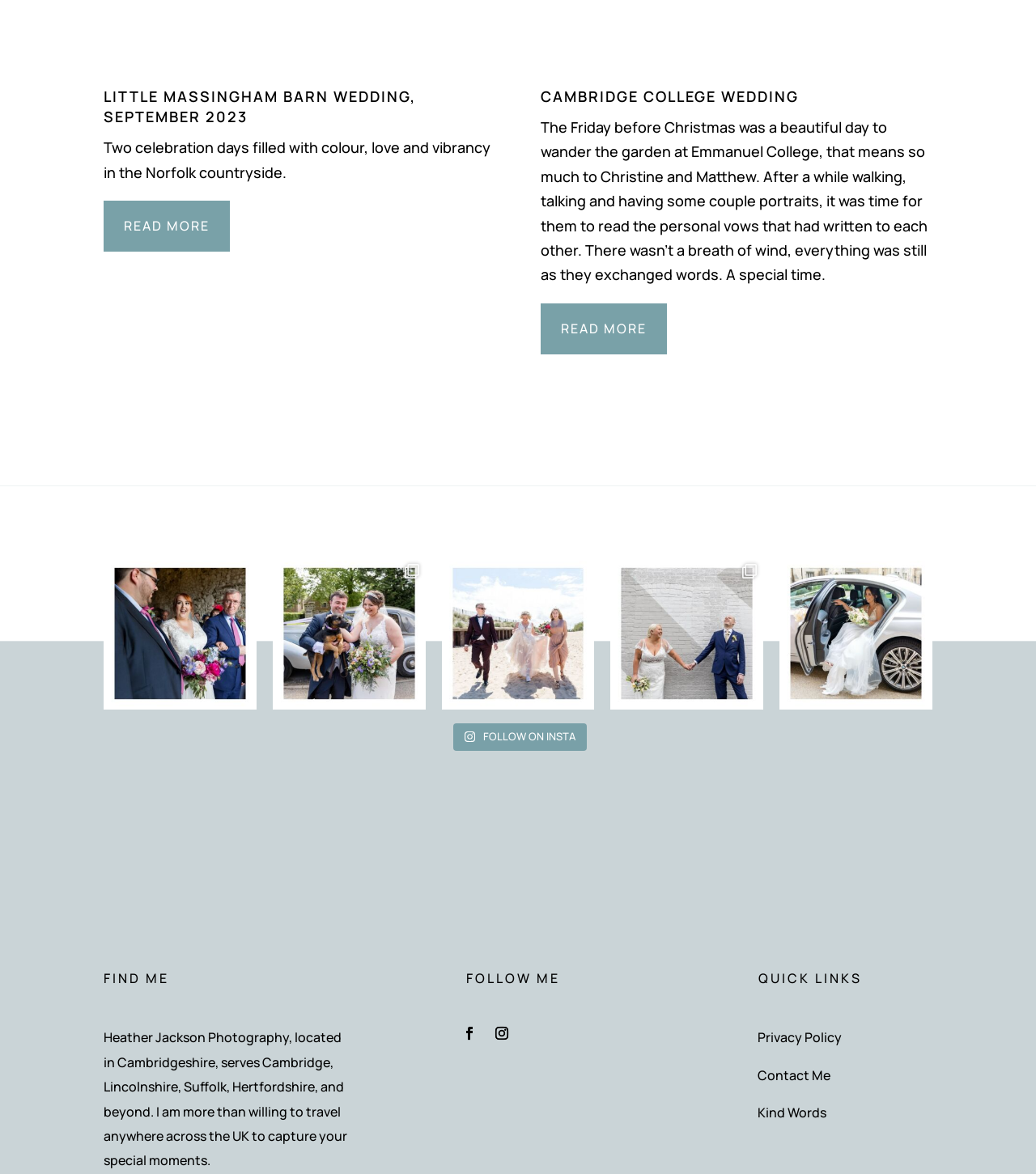Please identify the bounding box coordinates of the clickable region that I should interact with to perform the following instruction: "Click on the 'Balance Mod' link". The coordinates should be expressed as four float numbers between 0 and 1, i.e., [left, top, right, bottom].

None